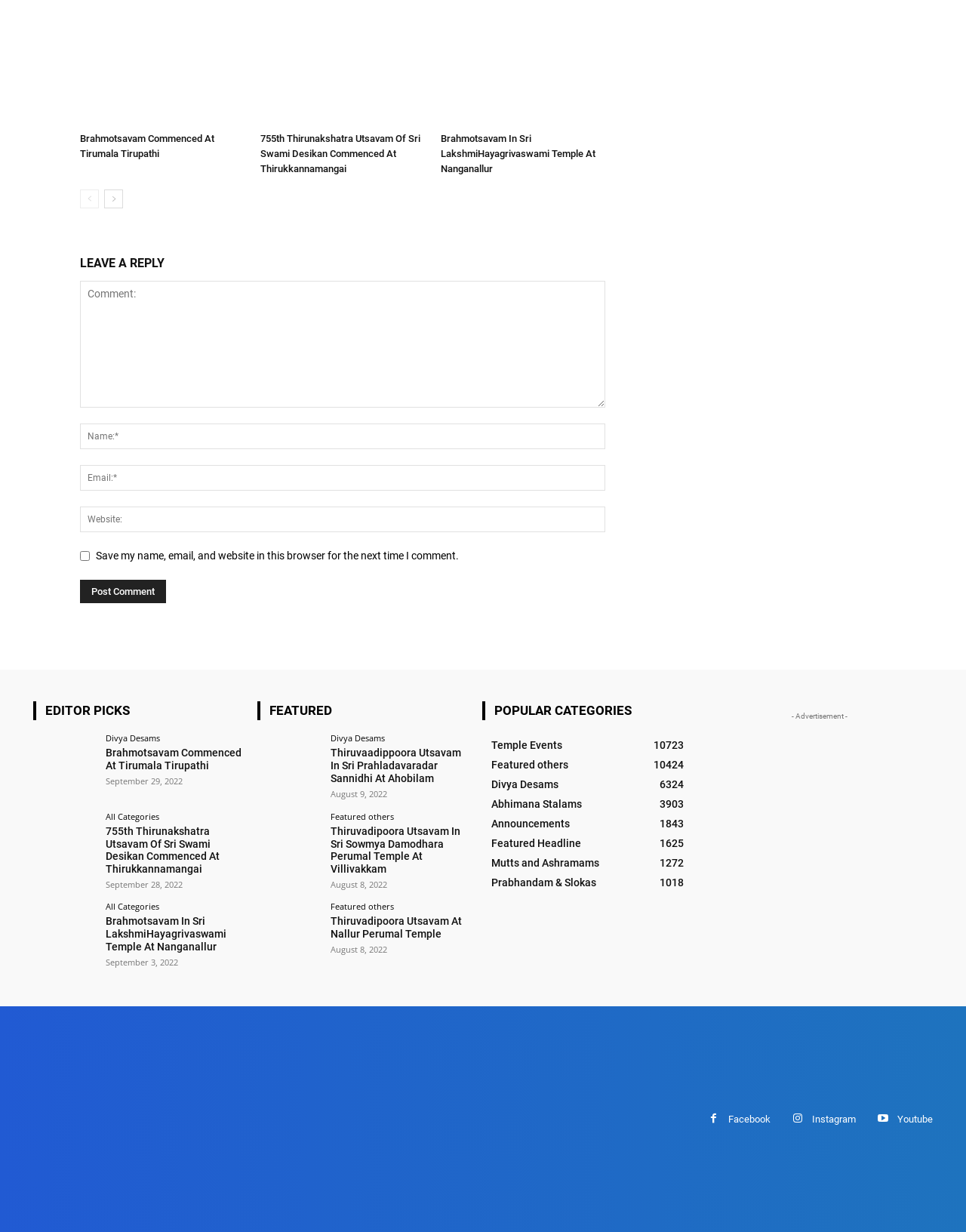What is the date of the '755th Thirunakshatra Utsavam Of Sri Swami Desikan Commenced At Thirukkannamangai' article?
Please provide a single word or phrase based on the screenshot.

September 28, 2022